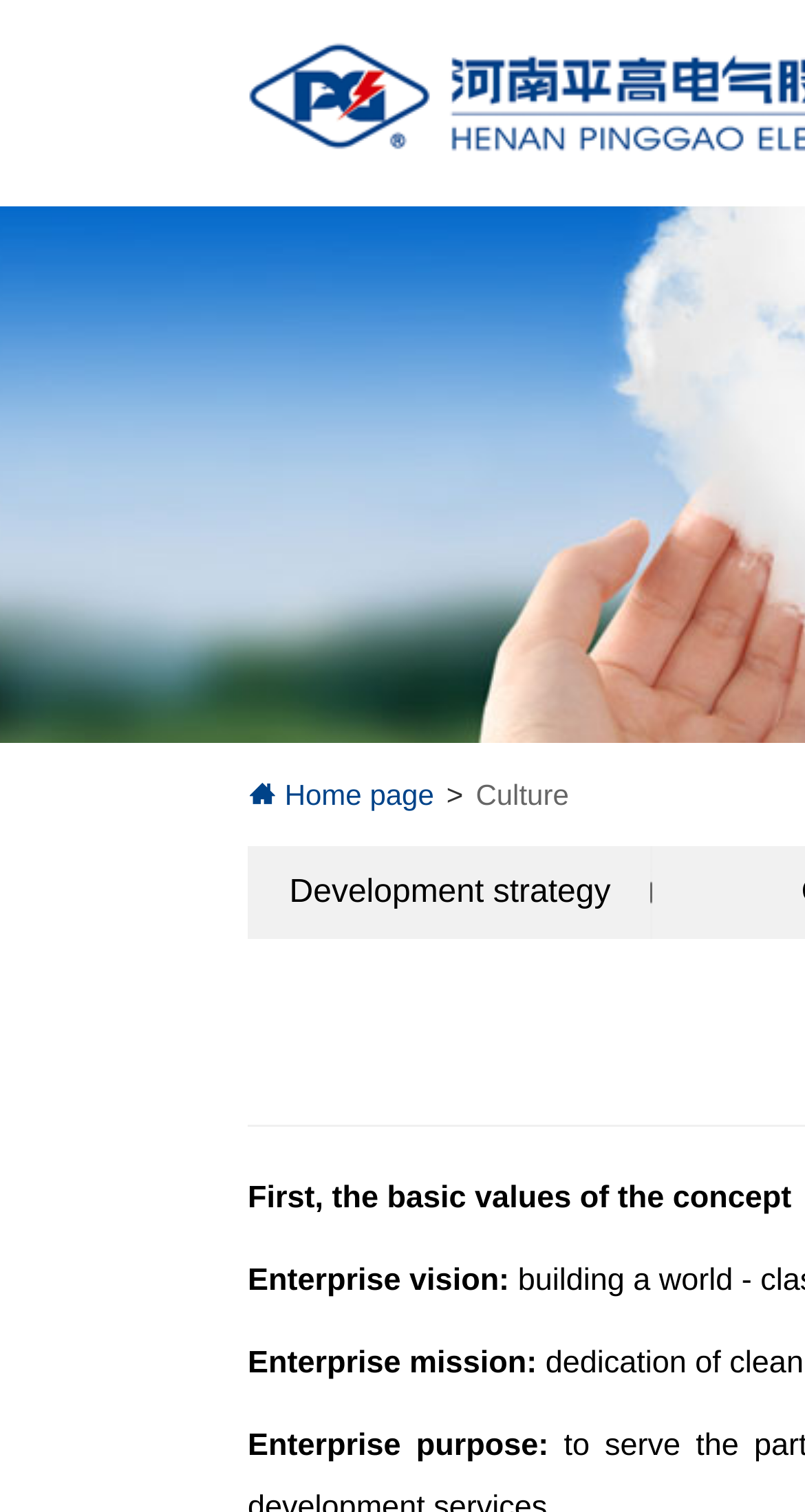Using the elements shown in the image, answer the question comprehensively: What is the company's vision?

The company's vision is mentioned under the 'Development strategy' section, which is a subcategory of the 'Culture' section. The vision is labeled as 'Enterprise vision:', indicating that it is a key aspect of the company's culture and development strategy.